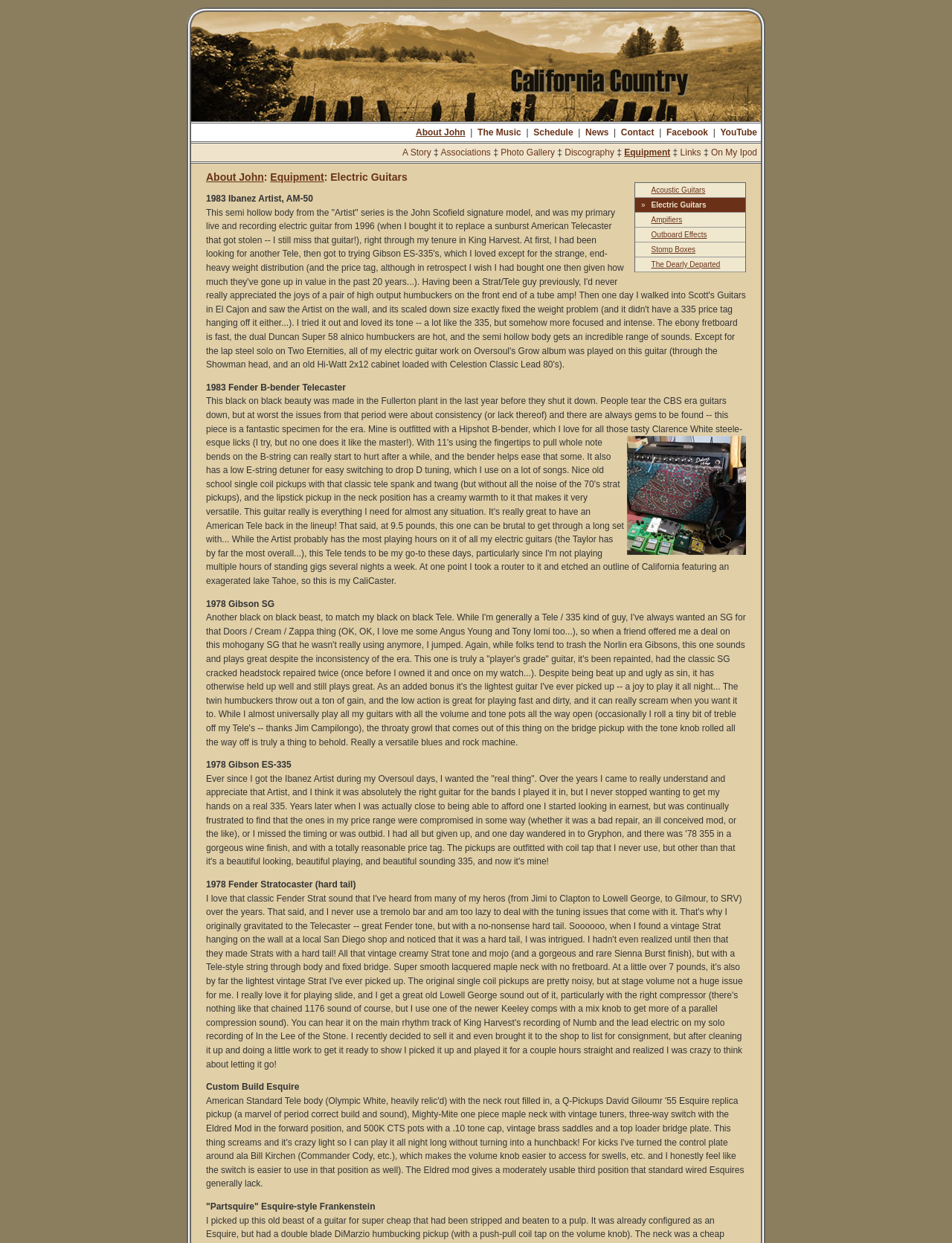How many images are there in the header section?
Please respond to the question with a detailed and thorough explanation.

The header section is located in the LayoutTableRow with bounding box coordinates [0.196, 0.098, 0.804, 0.099]. There are 3 images in the header section, which are located in the LayoutTableCells with bounding box coordinates [0.196, 0.098, 0.201, 0.099], [0.201, 0.098, 0.799, 0.099], and [0.799, 0.098, 0.804, 0.099].